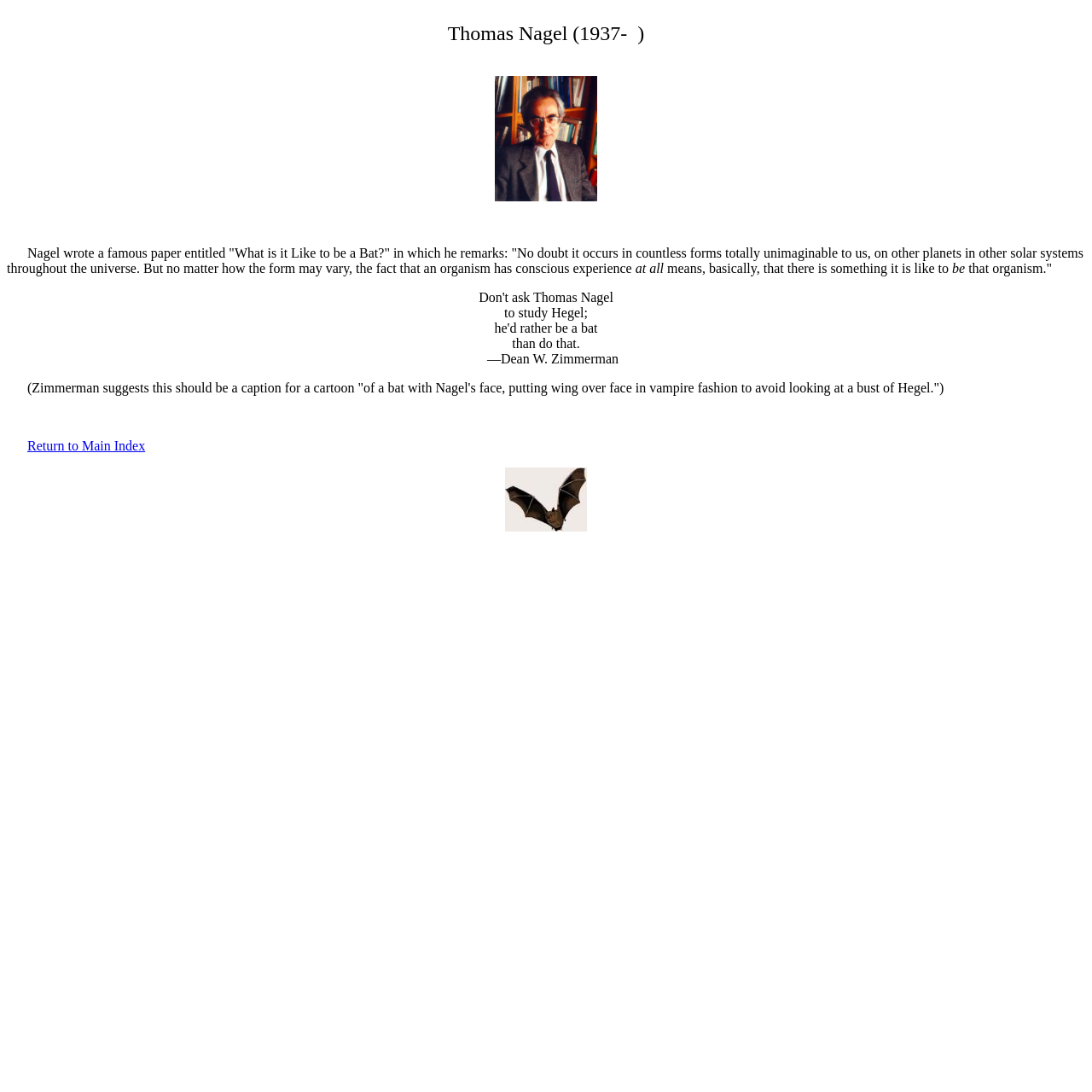Where does the 'Return to Main Index' link lead?
Using the image as a reference, answer the question with a short word or phrase.

Main Index